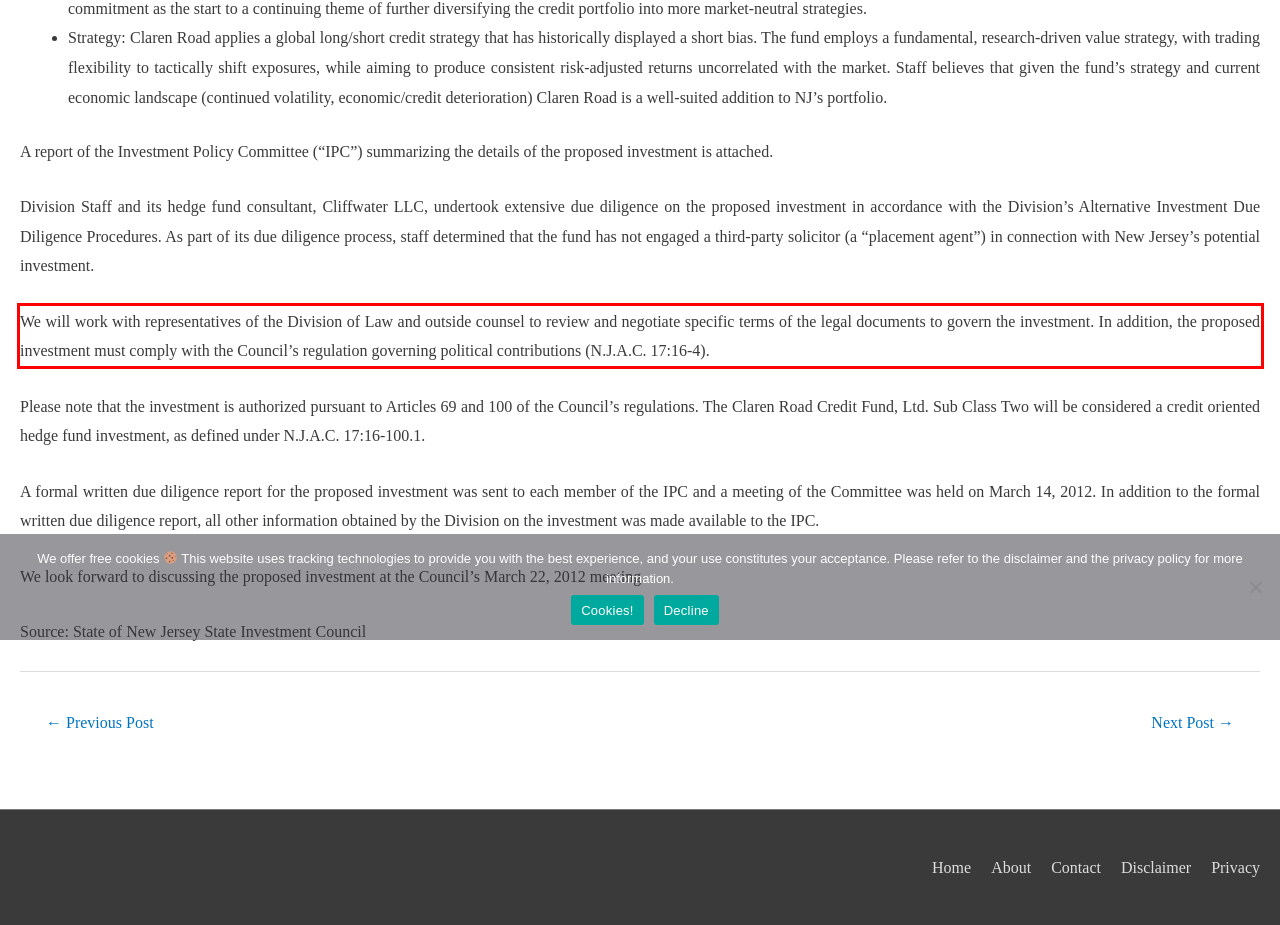You have a screenshot of a webpage where a UI element is enclosed in a red rectangle. Perform OCR to capture the text inside this red rectangle.

We will work with representatives of the Division of Law and outside counsel to review and negotiate specific terms of the legal documents to govern the investment. In addition, the proposed investment must comply with the Council’s regulation governing political contributions (N.J.A.C. 17:16-4).